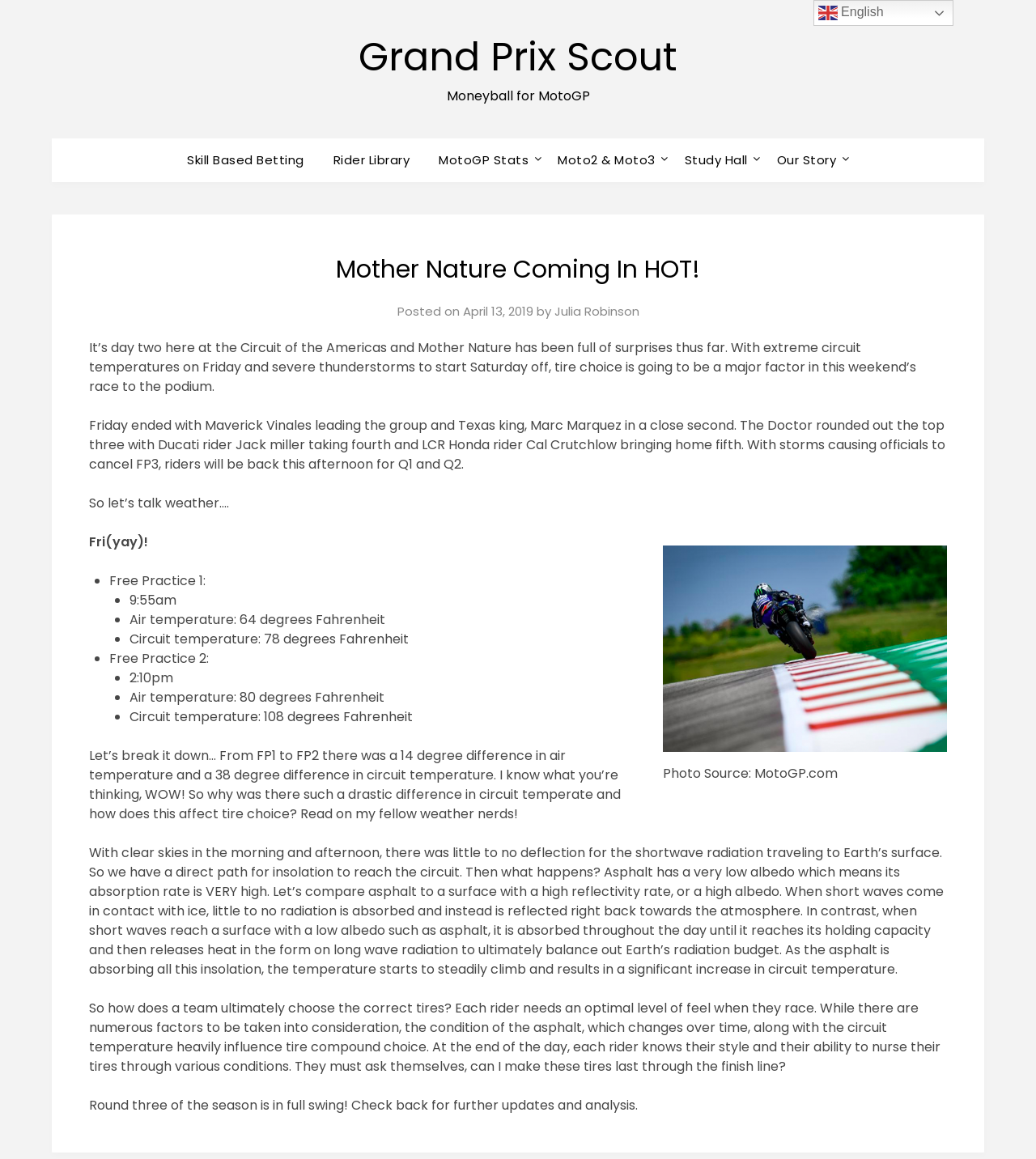Specify the bounding box coordinates of the area to click in order to follow the given instruction: "Click on the 'Grand Prix Scout' link."

[0.346, 0.026, 0.654, 0.073]